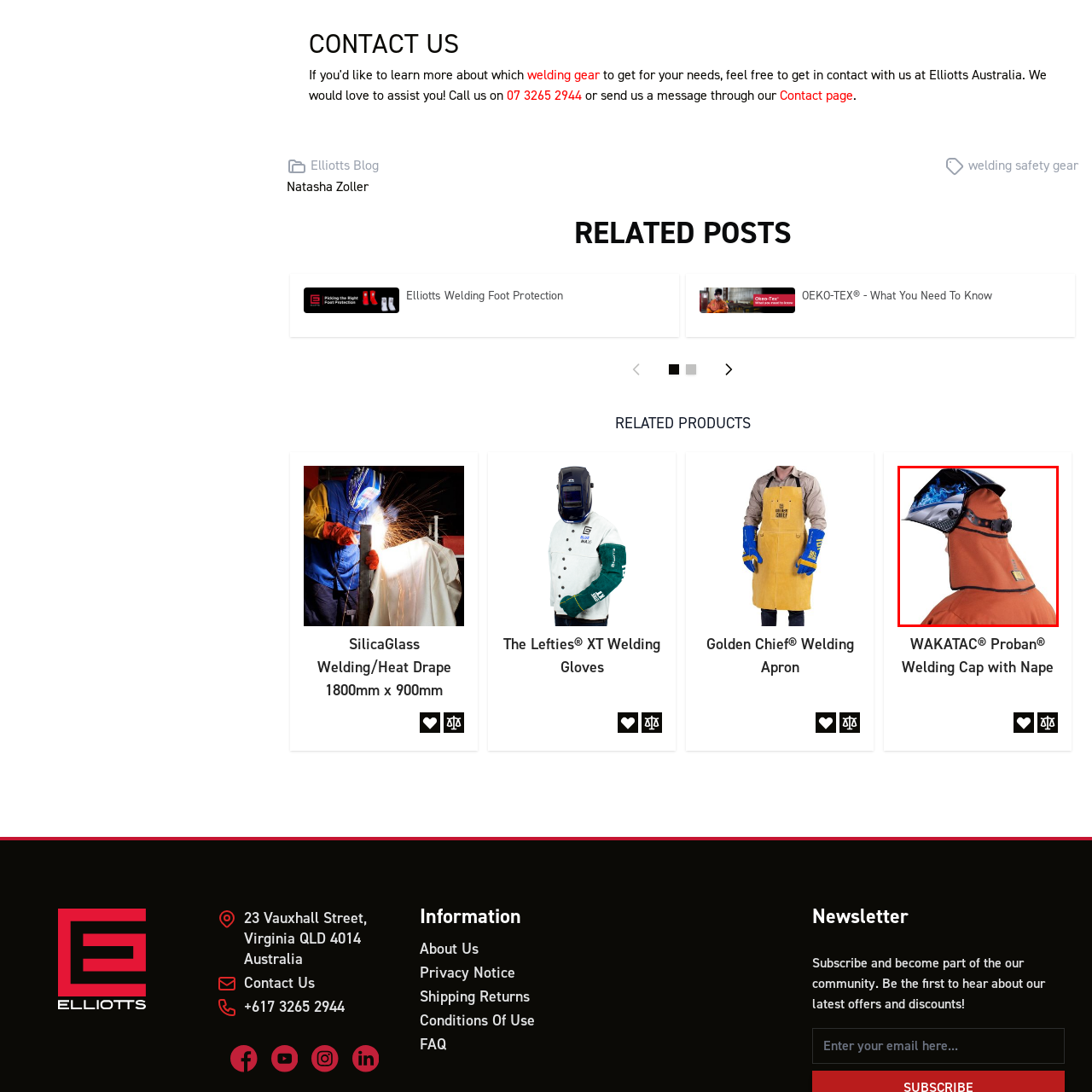Look at the image highlighted by the red boundary and answer the question with a succinct word or phrase:
What is the benefit of the cap's adjustable fit?

Accommodates various sizes